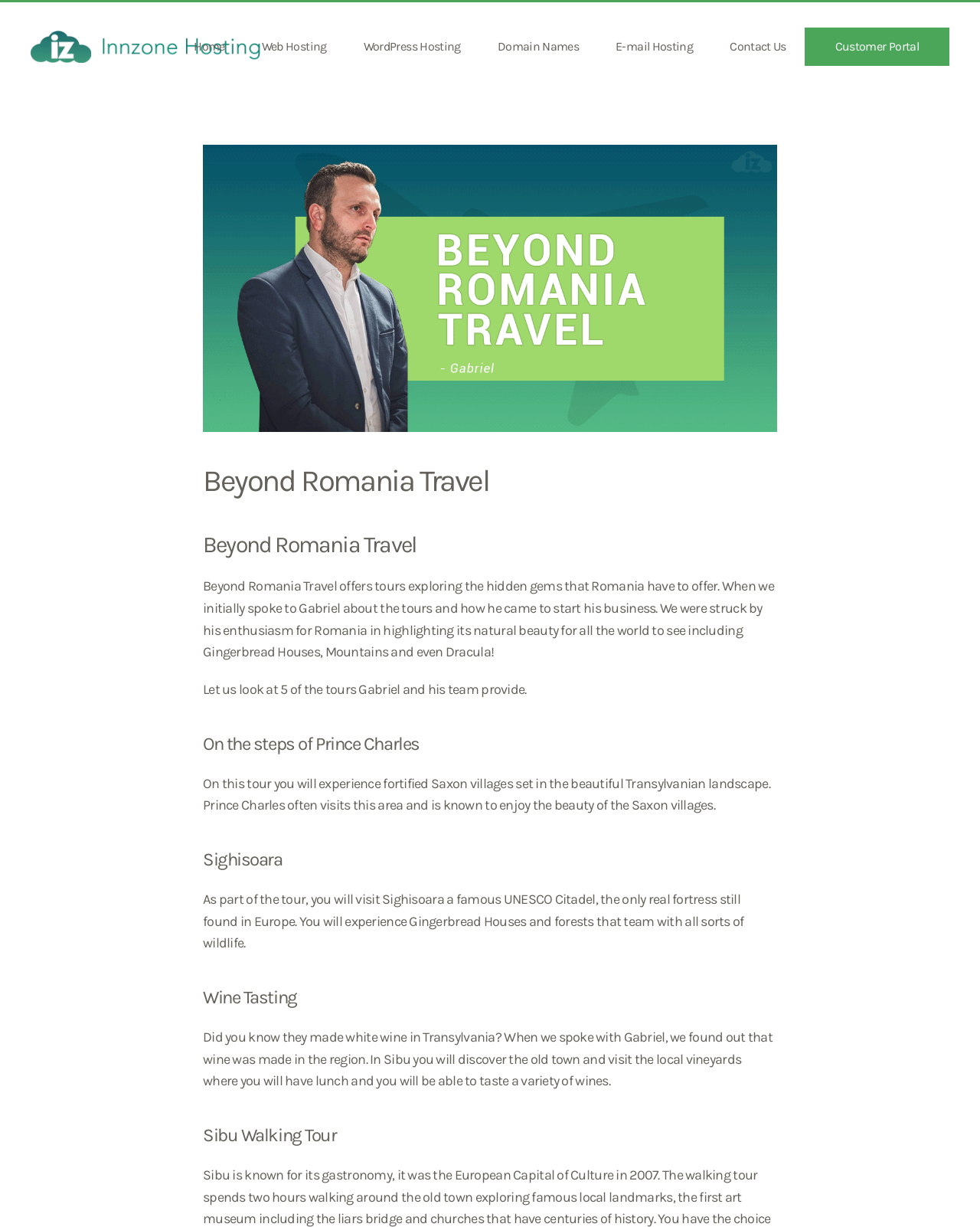Given the description: "News", determine the bounding box coordinates of the UI element. The coordinates should be formatted as four float numbers between 0 and 1, [left, top, right, bottom].

None